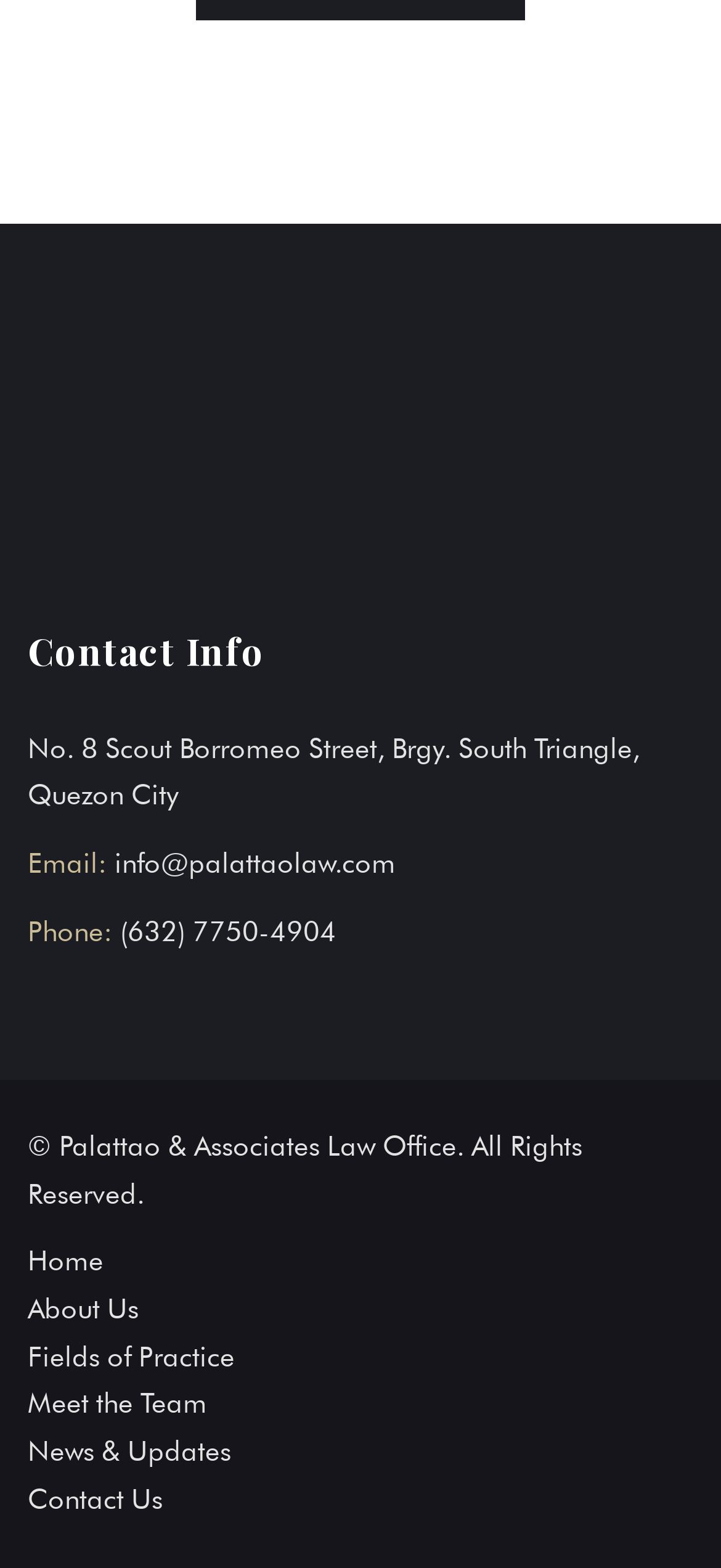Locate the bounding box coordinates of the clickable region to complete the following instruction: "call the office."

[0.167, 0.584, 0.467, 0.605]